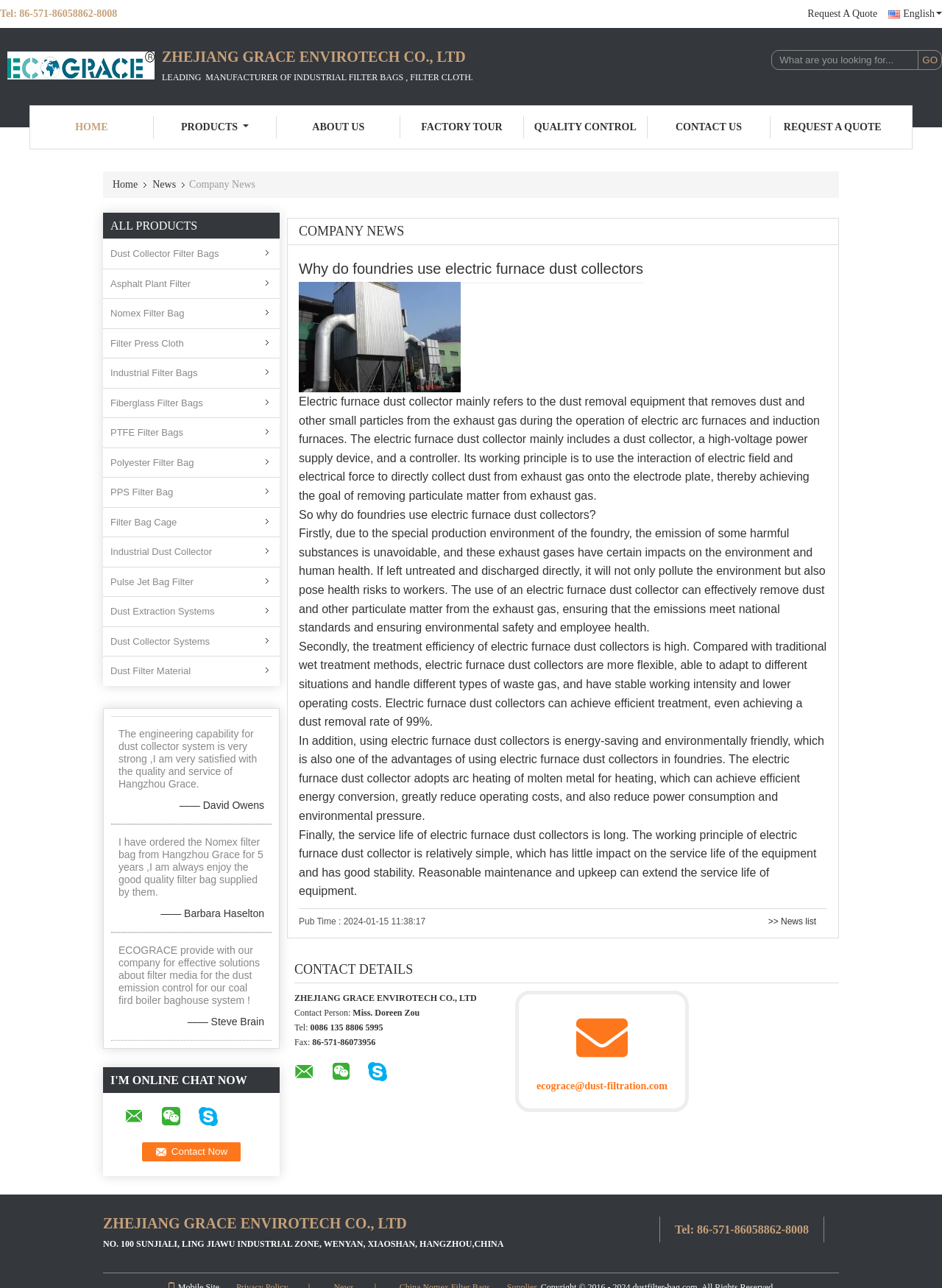Determine the bounding box coordinates for the clickable element to execute this instruction: "View company news". Provide the coordinates as four float numbers between 0 and 1, i.e., [left, top, right, bottom].

[0.317, 0.174, 0.429, 0.185]